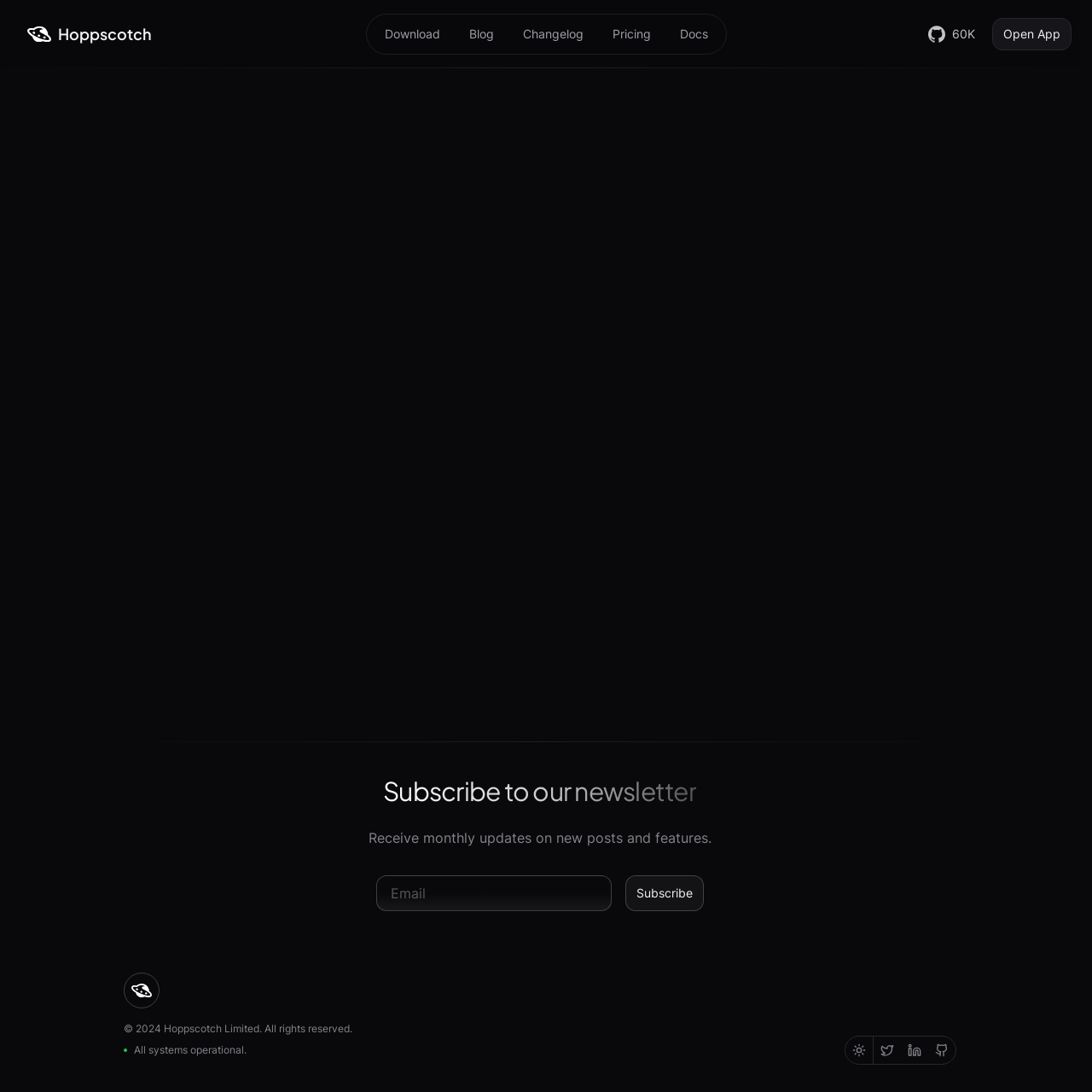Please predict the bounding box coordinates of the element's region where a click is necessary to complete the following instruction: "Install the game". The coordinates should be represented by four float numbers between 0 and 1, i.e., [left, top, right, bottom].

None